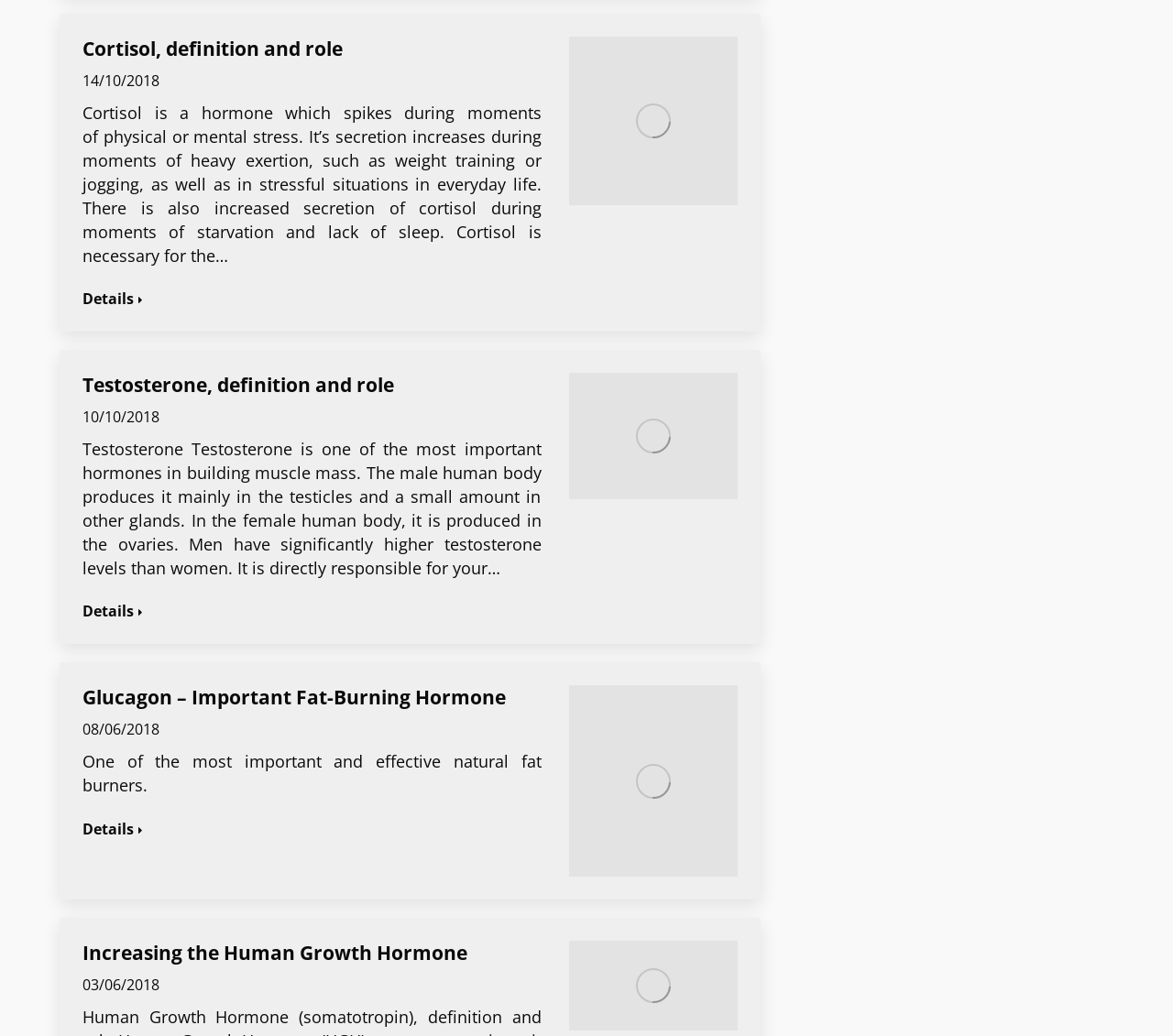Identify the bounding box coordinates of the clickable region necessary to fulfill the following instruction: "Open the image related to muskultura". The bounding box coordinates should be four float numbers between 0 and 1, i.e., [left, top, right, bottom].

[0.485, 0.908, 0.629, 0.995]